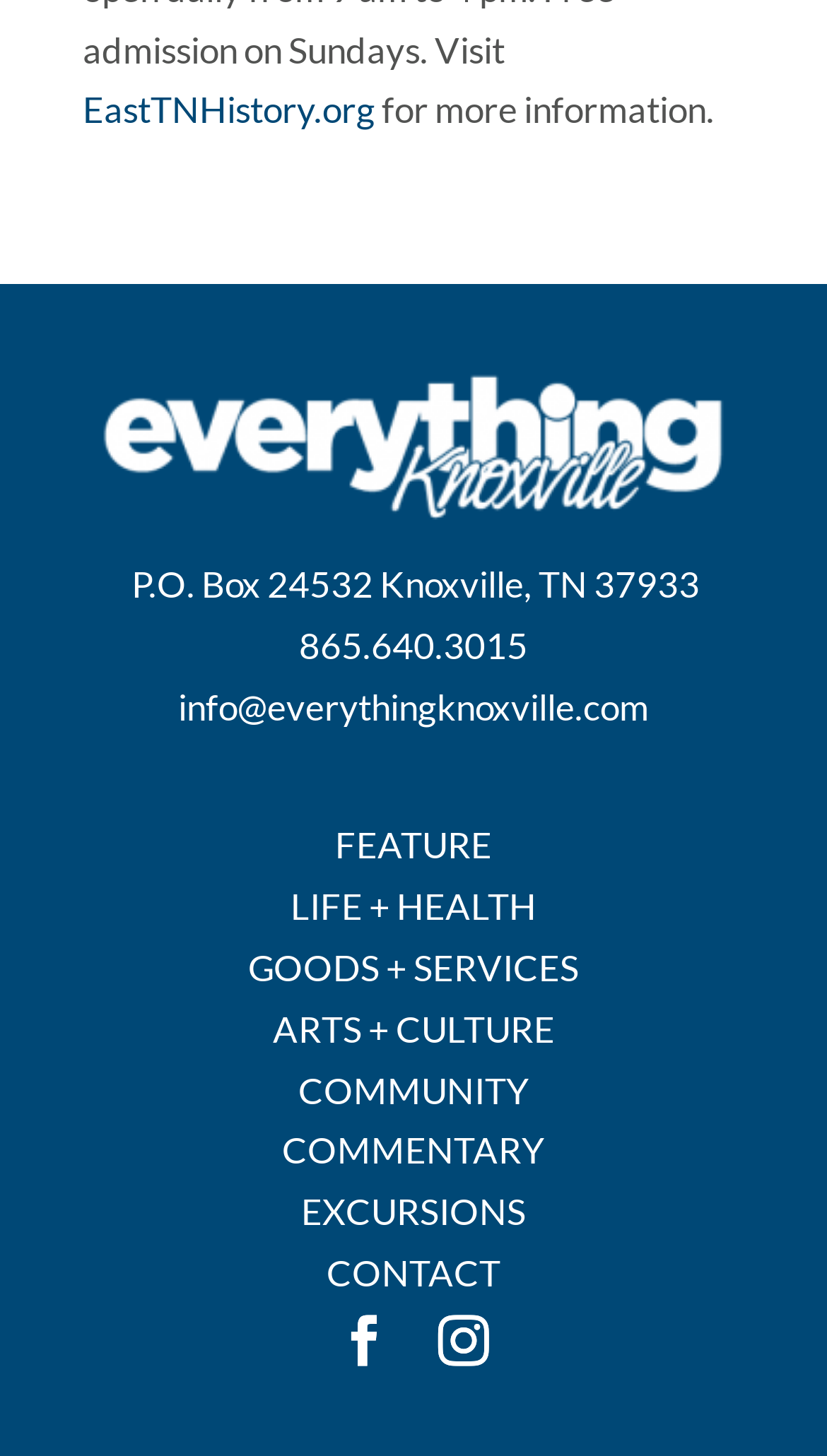Provide the bounding box coordinates for the UI element described in this sentence: "Feature". The coordinates should be four float values between 0 and 1, i.e., [left, top, right, bottom].

[0.405, 0.565, 0.595, 0.595]